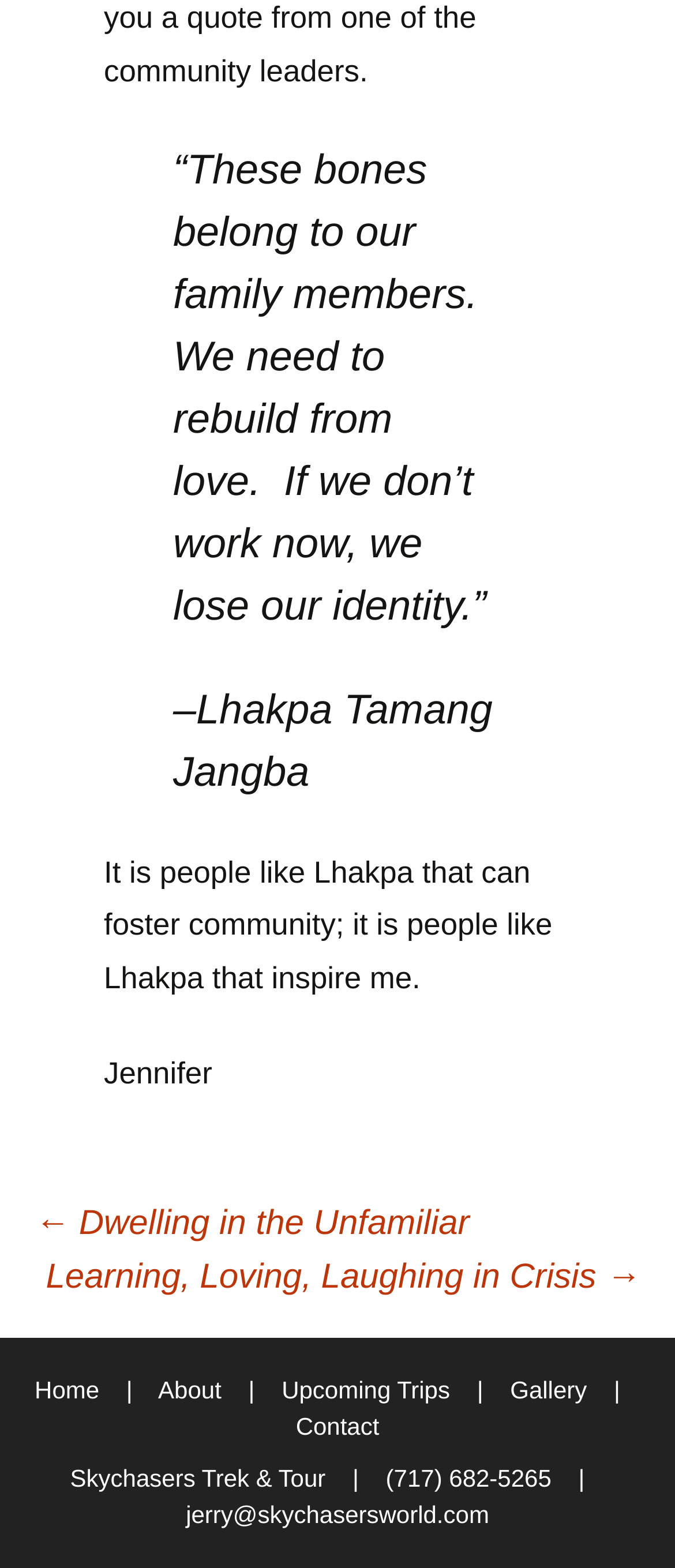How many links are there in the navigation menu
Give a single word or phrase as your answer by examining the image.

6